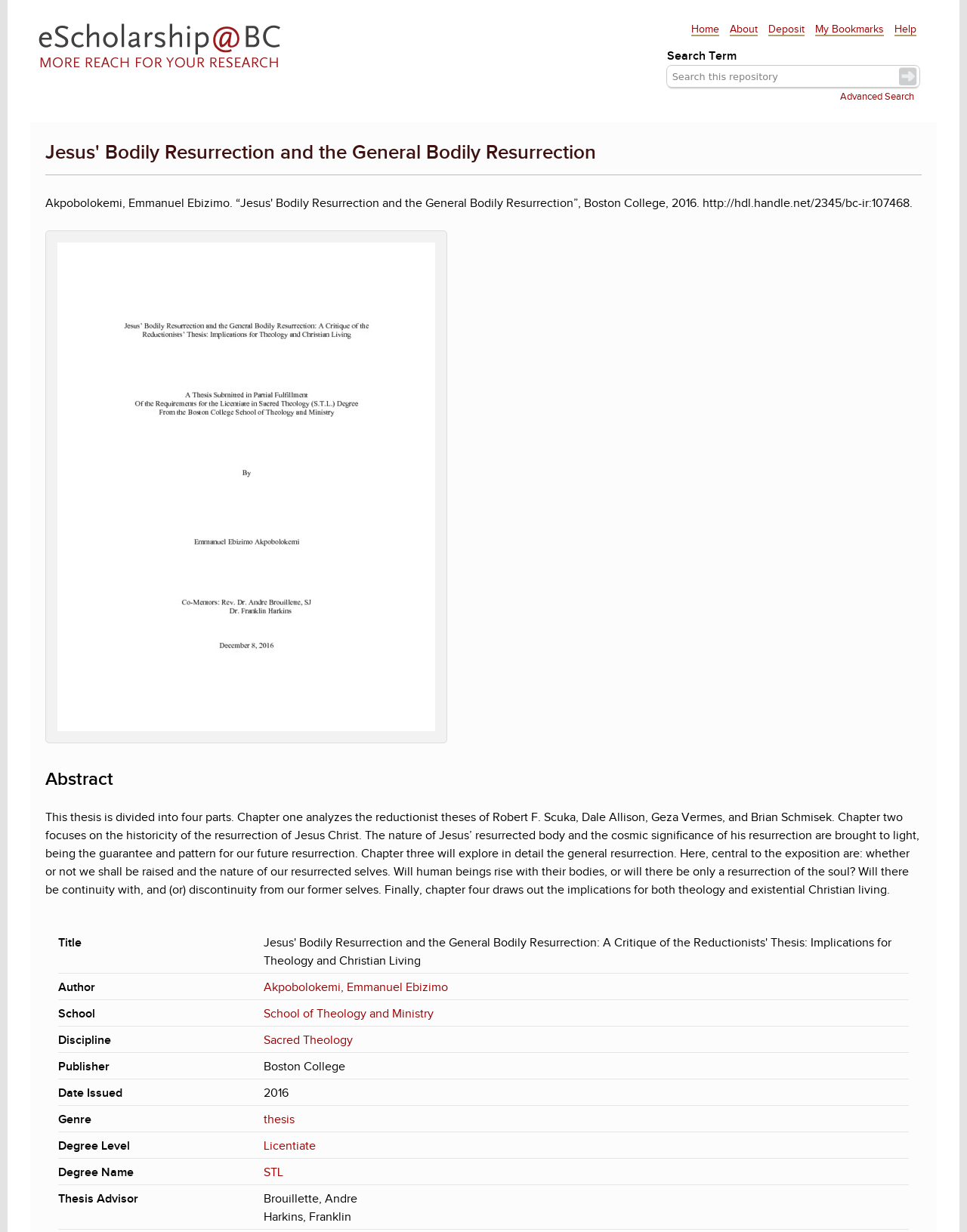Give a detailed explanation of the elements present on the webpage.

This webpage is about a thesis titled "Jesus' Bodily Resurrection and the General Bodily Resurrection" on the eScholarship@BC platform. At the top left, there is a link to the "Home" page, accompanied by a small image. On the top right, there are several links to navigate the website, including "About", "Deposit", "My Bookmarks", and "Help". 

Below the navigation links, there is a search bar with a label "Search Term" and a button to initiate the search. Next to the search bar, there is a link to "Advanced Search". 

The main content of the webpage is divided into two sections. The first section has a heading with the title of the thesis, followed by a link to "PREVIEW Datastream" with an accompanying image. 

The second section has a heading labeled "Abstract", which summarizes the content of the thesis. The abstract is divided into four parts, discussing the reductionist theses, the historicity of Jesus' resurrection, the nature of Jesus' resurrected body, and the implications for theology and Christian living.

Below the abstract, there is a list of metadata about the thesis, including the title, author, school, discipline, publisher, date issued, genre, degree level, degree name, and thesis advisor. Each metadata item is presented as a term-detail pair, with the term on the left and the detail on the right.